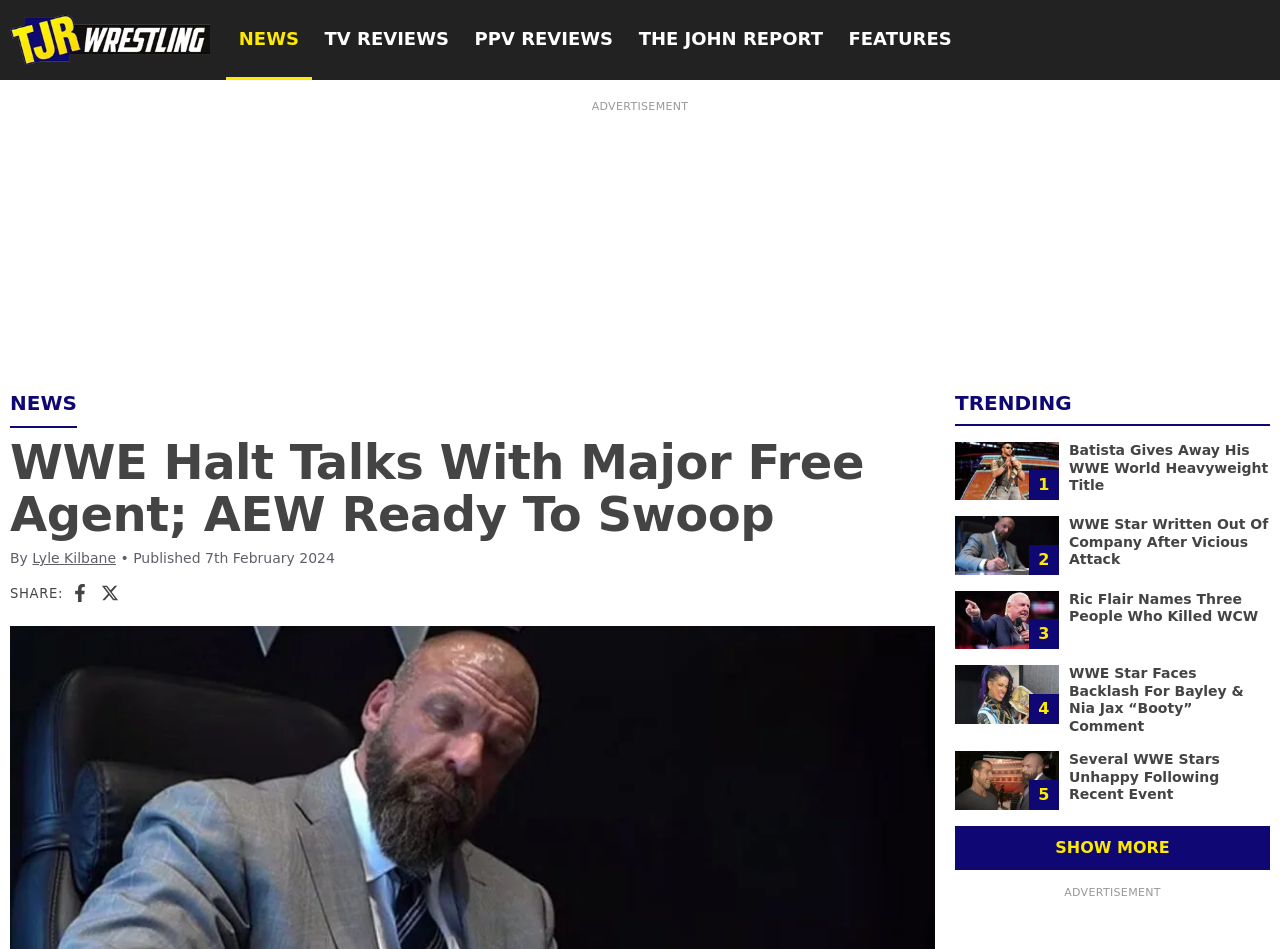From the element description: "Conditions of Use", extract the bounding box coordinates of the UI element. The coordinates should be expressed as four float numbers between 0 and 1, in the order [left, top, right, bottom].

None